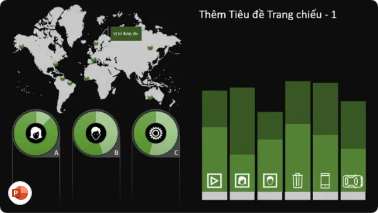Please provide a detailed answer to the question below by examining the image:
How many circular graphics are displayed on the left?

According to the caption, there are three circular graphics labeled A, B, and C on the left side of the infographic, which suggests that the correct answer is three.